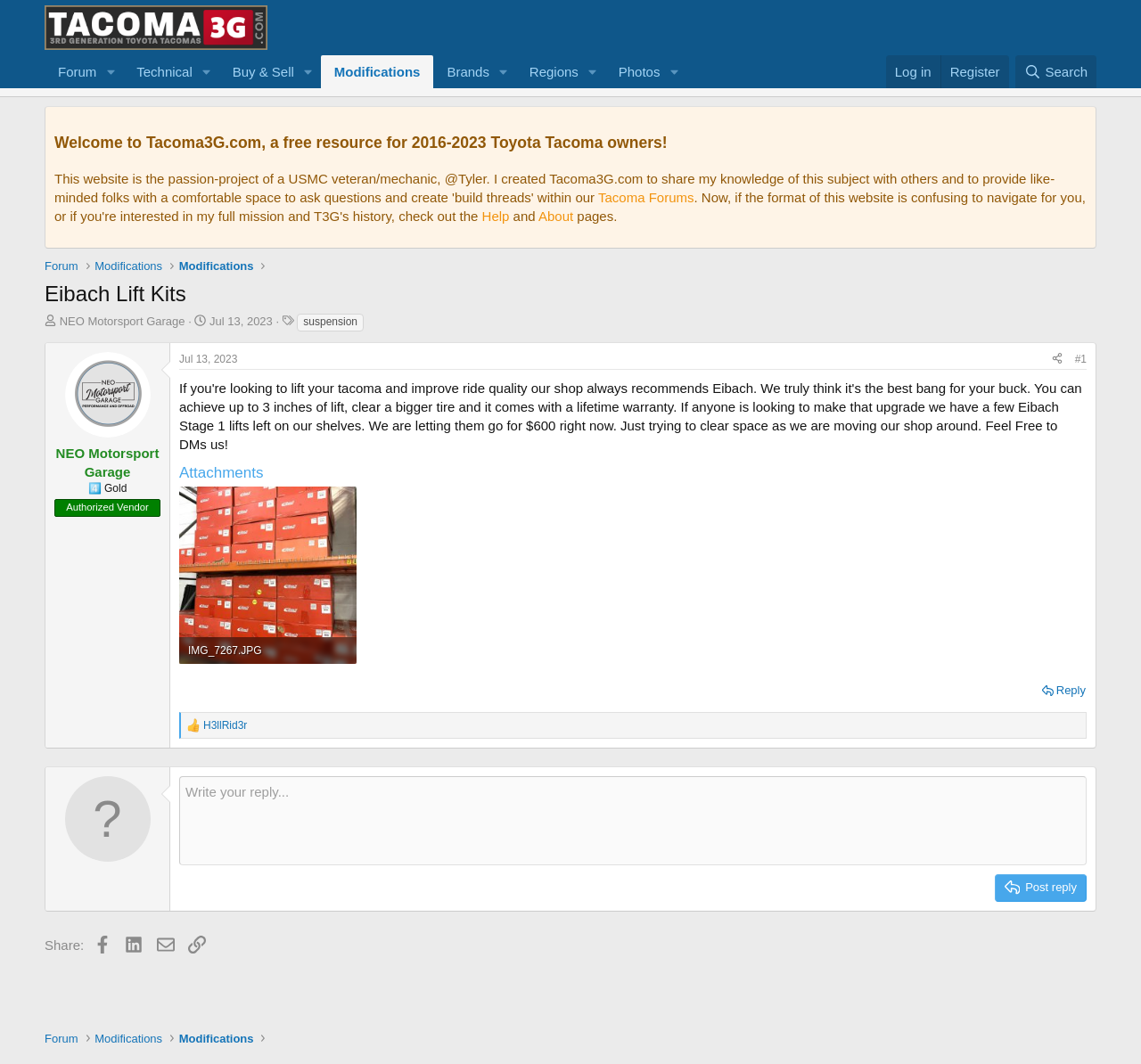What is the principal heading displayed on the webpage?

Eibach Lift Kits